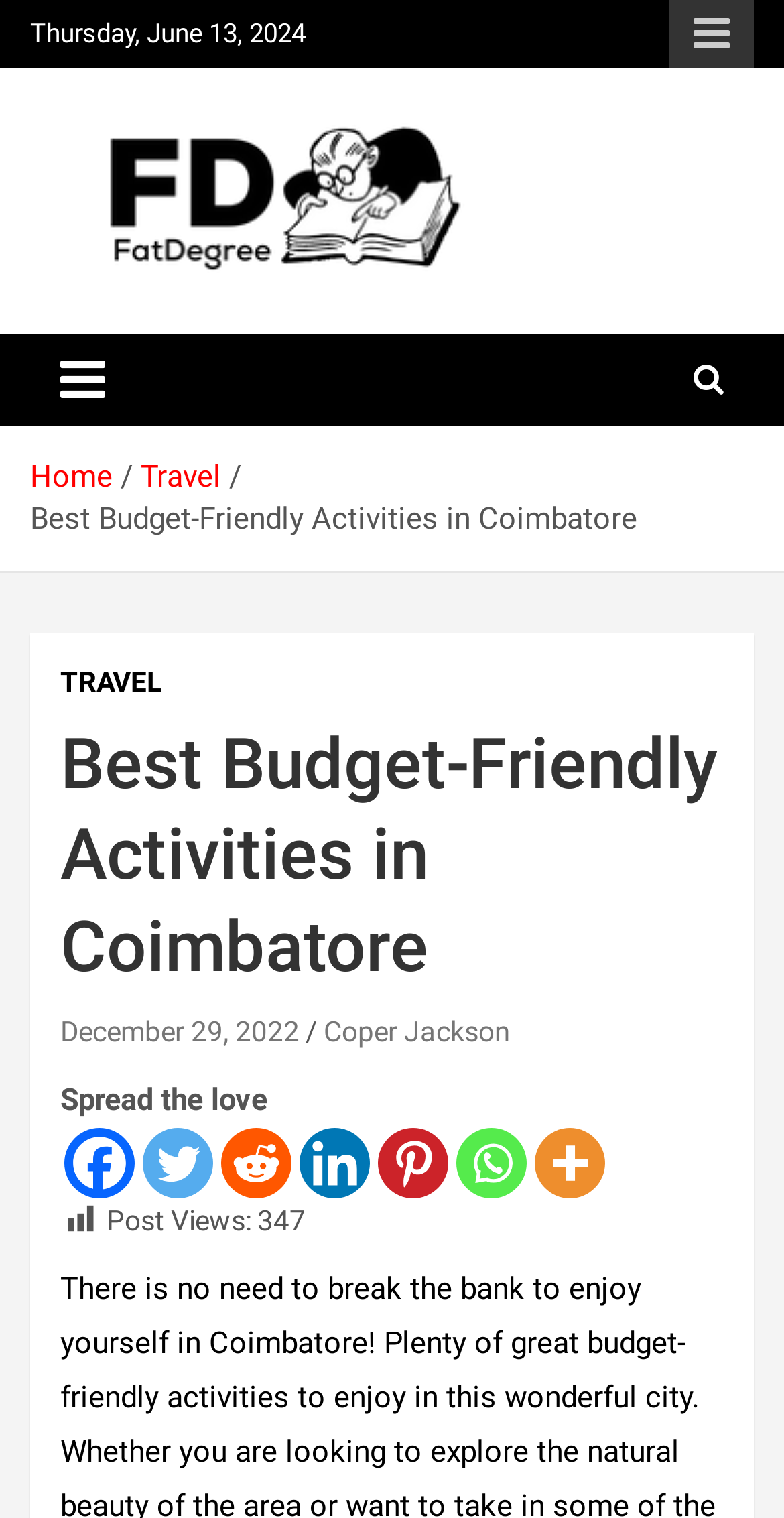What is the name of the website?
Please look at the screenshot and answer in one word or a short phrase.

Fat Degree